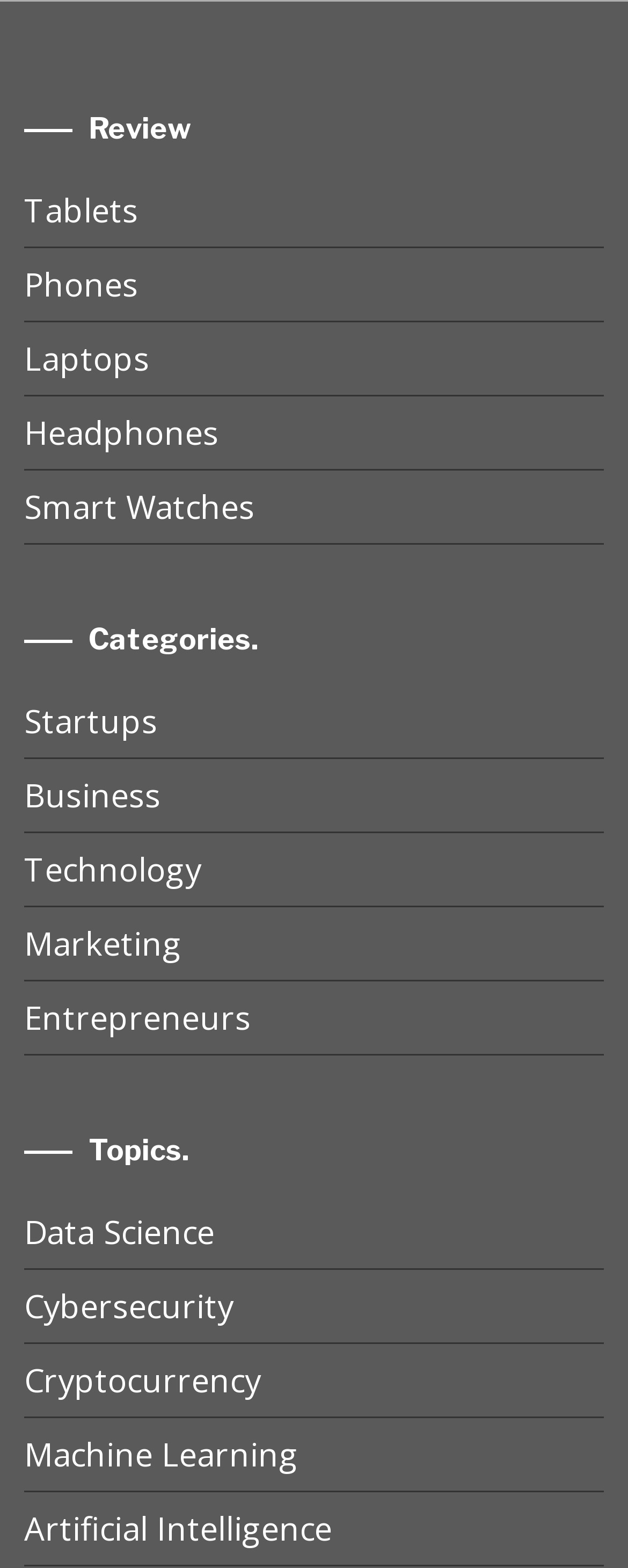Find and provide the bounding box coordinates for the UI element described here: "Data Science". The coordinates should be given as four float numbers between 0 and 1: [left, top, right, bottom].

[0.038, 0.764, 0.962, 0.81]